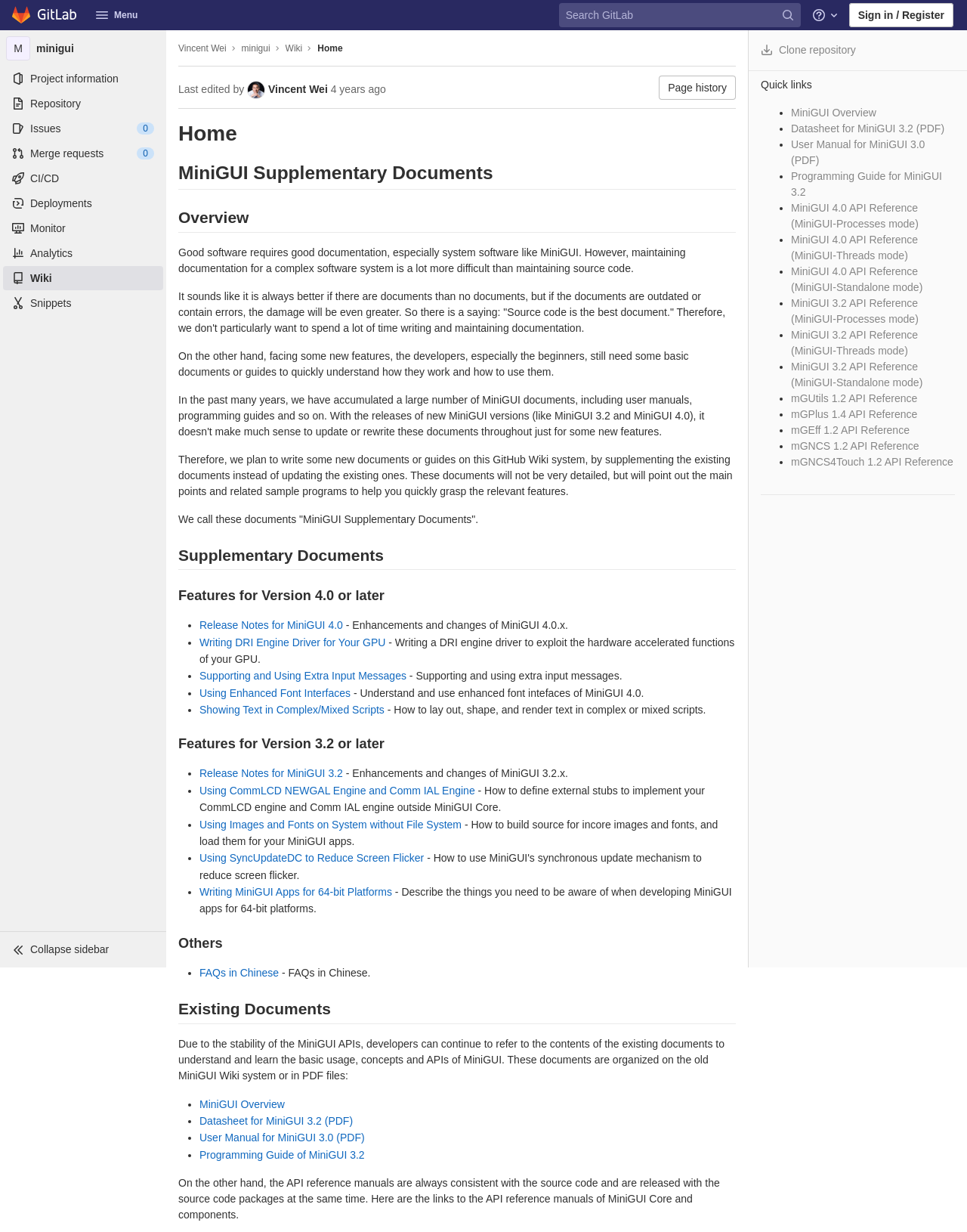Locate the bounding box coordinates of the element's region that should be clicked to carry out the following instruction: "View project information". The coordinates need to be four float numbers between 0 and 1, i.e., [left, top, right, bottom].

[0.003, 0.054, 0.169, 0.074]